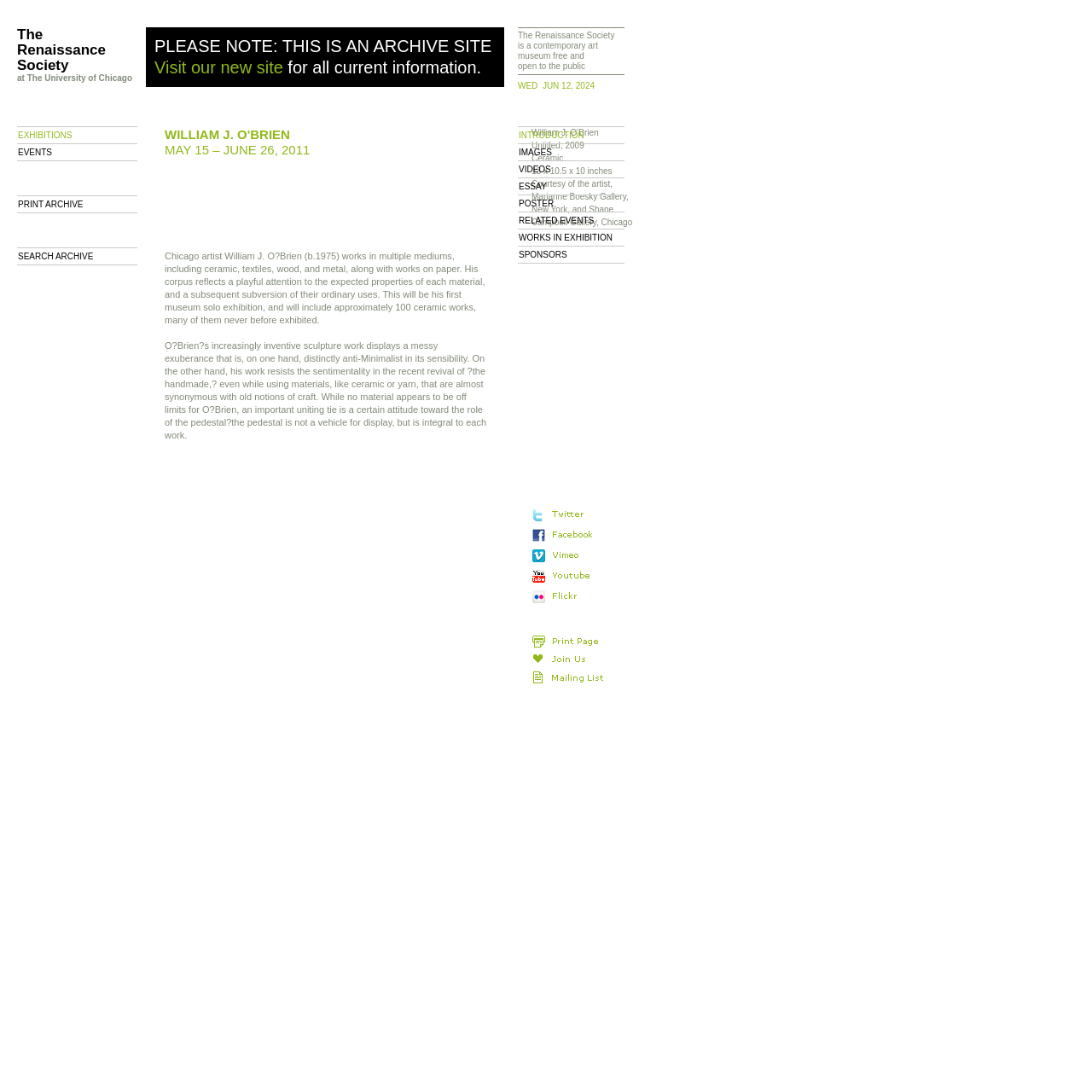Given the element description "Related Events" in the screenshot, predict the bounding box coordinates of that UI element.

[0.474, 0.195, 0.572, 0.21]